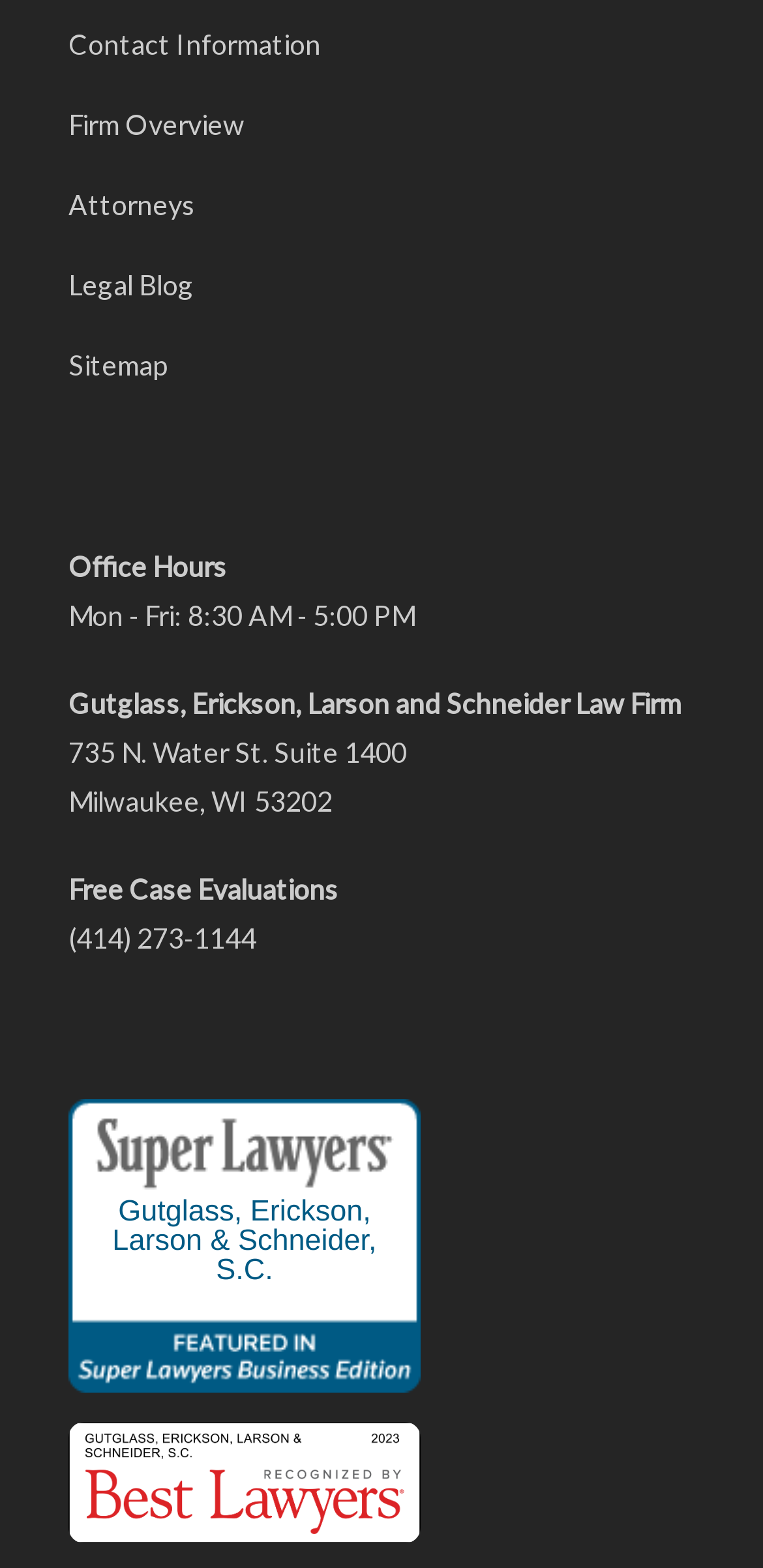What is the phone number for free case evaluations?
Using the details from the image, give an elaborate explanation to answer the question.

I found the phone number by looking at the static text element with the bounding box coordinates [0.09, 0.588, 0.336, 0.609], which contains the text '(414) 273-1144'.